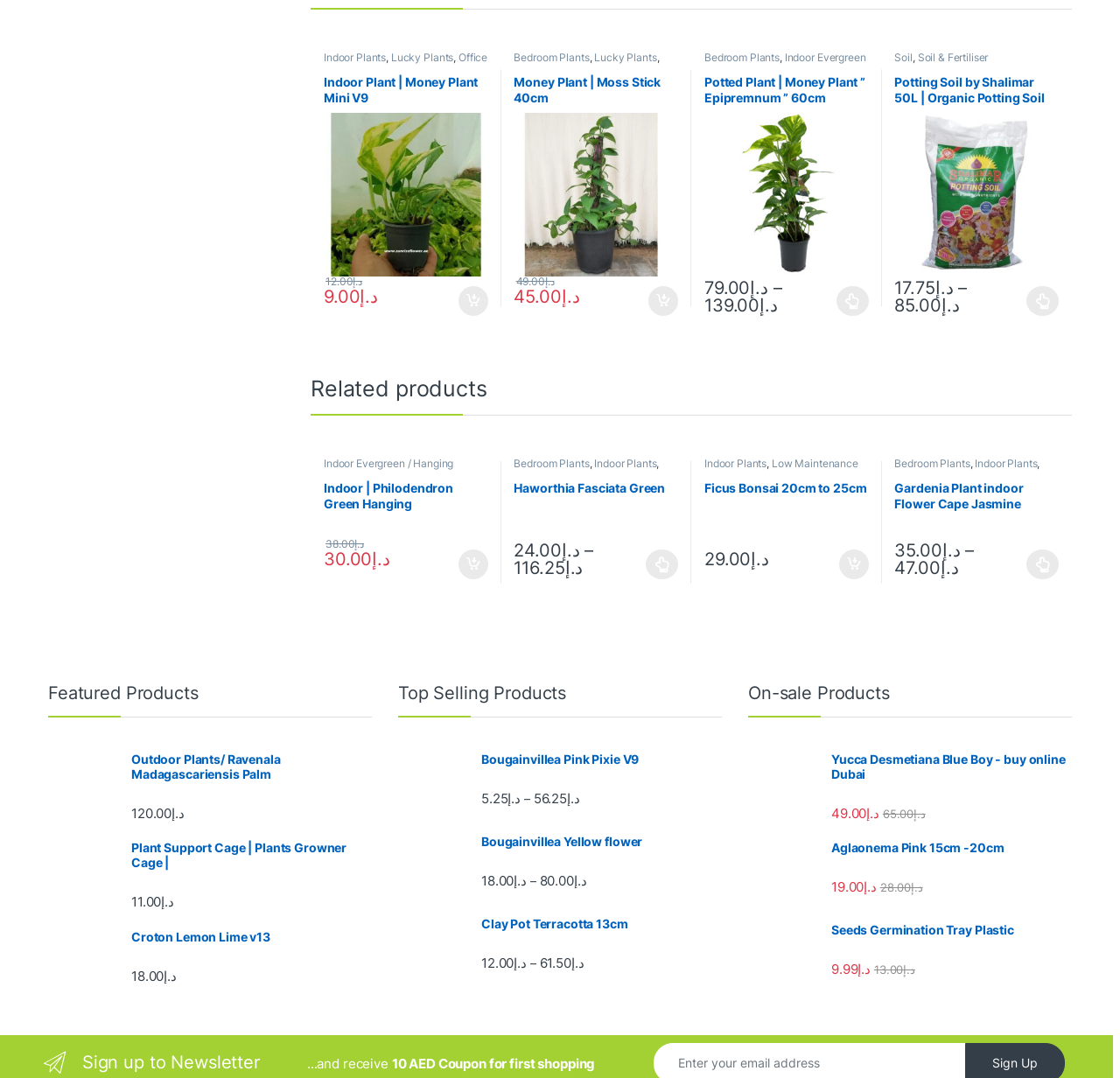Determine the bounding box coordinates of the clickable element necessary to fulfill the instruction: "View related product Indoor | Philodendron Green Hanging". Provide the coordinates as four float numbers within the 0 to 1 range, i.e., [left, top, right, bottom].

[0.289, 0.445, 0.436, 0.501]